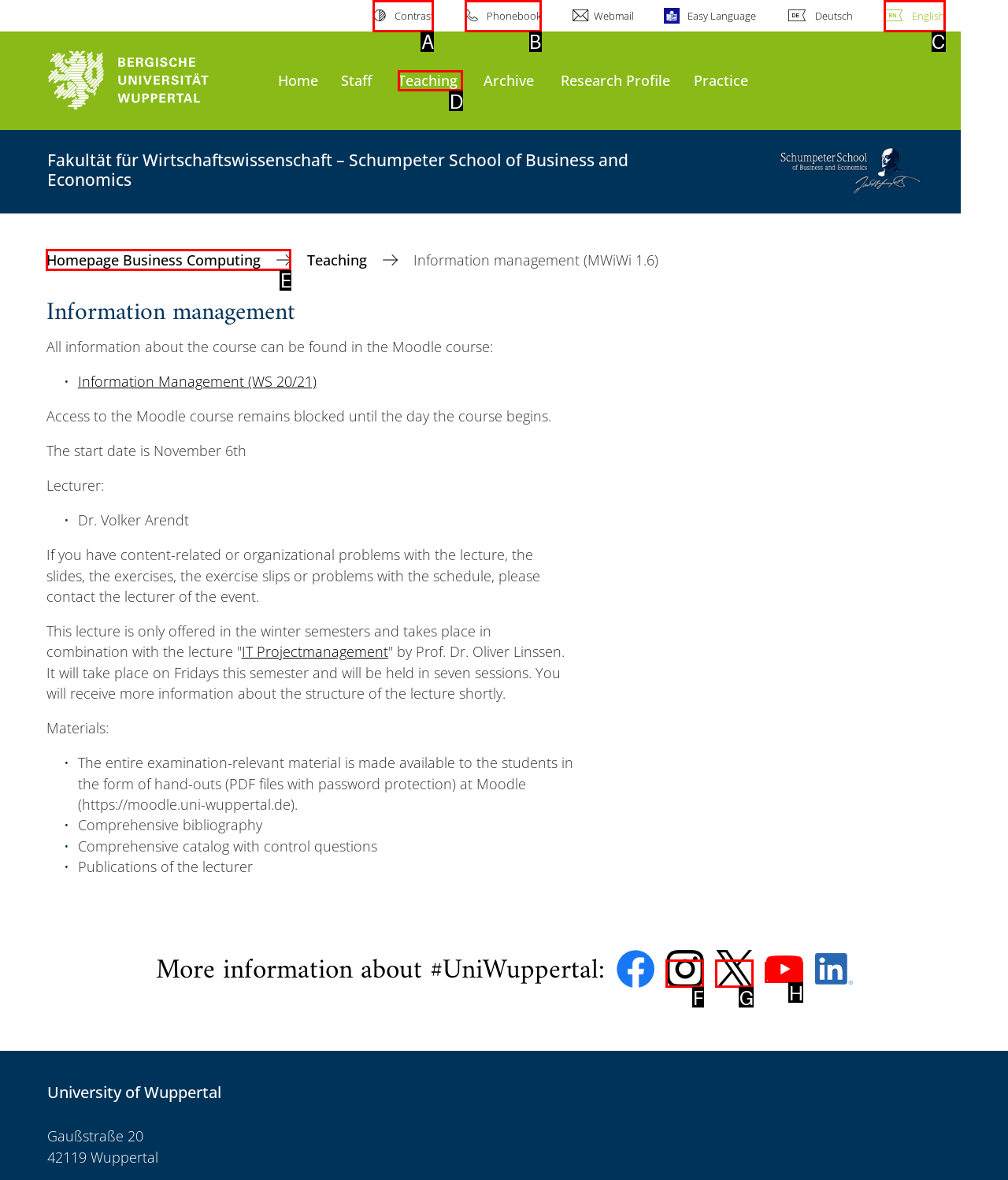Select the option that corresponds to the description: Homepage Business Computing
Respond with the letter of the matching choice from the options provided.

E